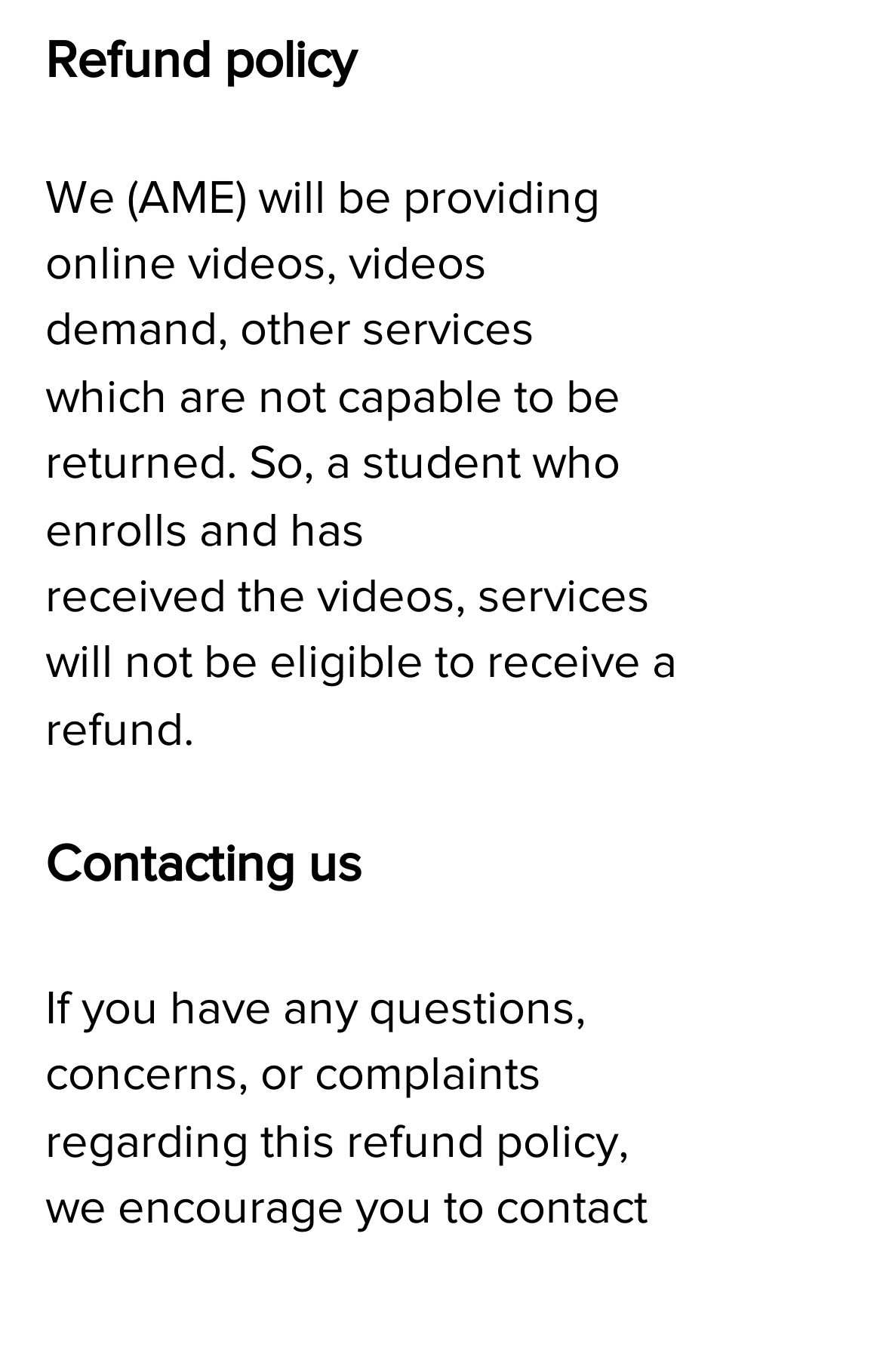Provide a thorough summary of the webpage.

The webpage is about the Refund Policy of AME. At the top, there is a heading that reads "Refund policy". Below it, there are three paragraphs of text that explain the refund policy, stating that online videos and services provided by AME are not eligible for refunds once received. 

Further down, there is another heading that reads "Contacting us". Below this heading, there is a paragraph of text that encourages users to contact AME if they have any questions or concerns regarding the refund policy. 

At the very bottom, there is a link to the contact page of AME, where users can find the details to get in touch with the company.